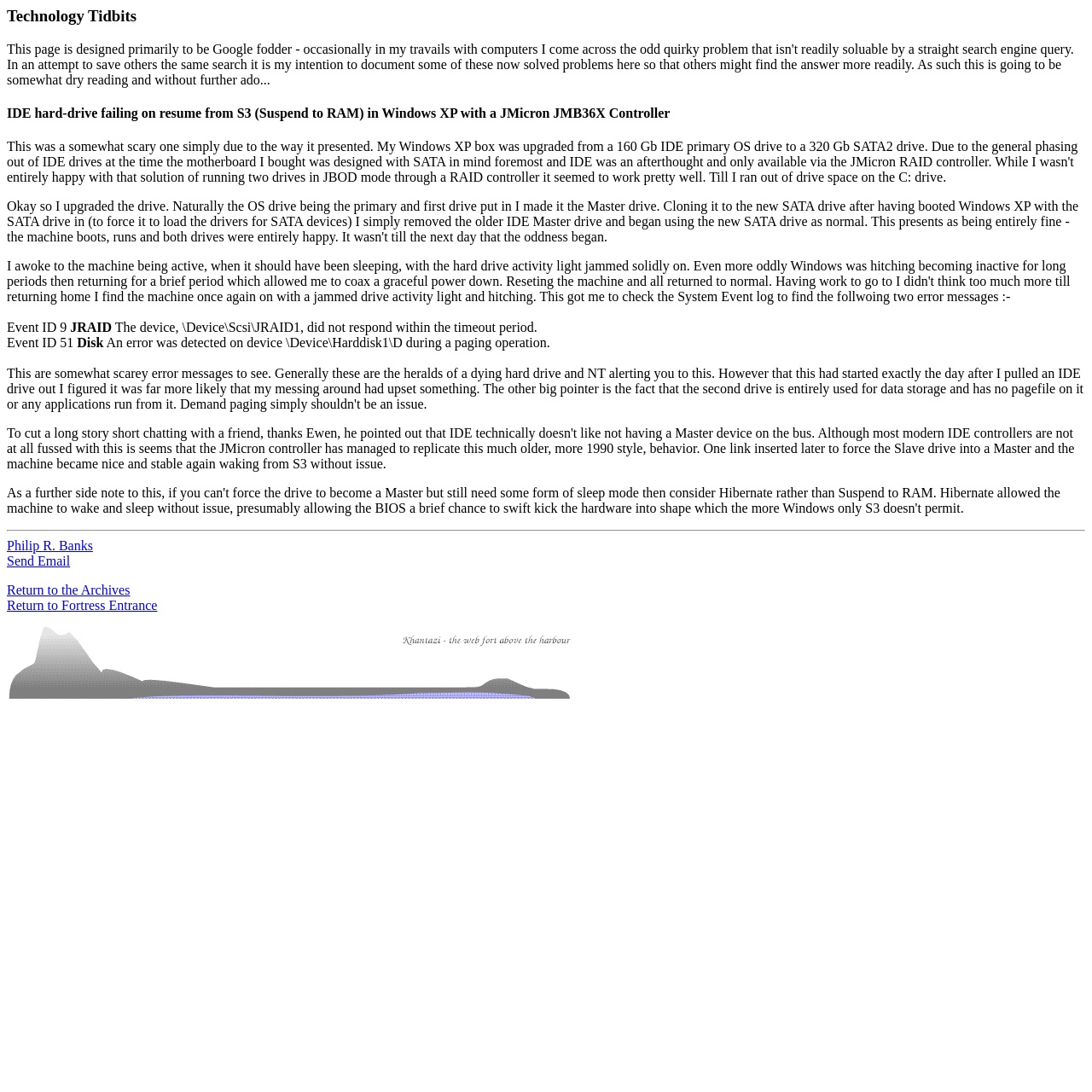Provide a thorough description of the webpage you see.

The webpage is titled "Technology Tidbits" and appears to be a blog post or article discussing technical issues related to computer hardware and software. 

At the top of the page, there is a heading with the title "Technology Tidbits" followed by a subheading that describes a specific problem with an IDE hard-drive failing to resume from S3 (Suspend to RAM) in Windows XP with a JMicron JMB36X Controller.

Below the subheading, there are several blocks of text, each describing a specific error event. The first block contains the text "Event ID 9" followed by "JRAID" and a description of the error. The second block contains the text "Event ID 51" followed by "Disk" and another error description. These blocks are positioned side by side, with the "Event ID" text on the left and the error descriptions on the right.

After these error blocks, there is a horizontal separator line that divides the page into two sections. 

Below the separator line, there are four links: "Philip R. Banks", "Send Email", "Return to the Archives", and "Return to Fortress Entrance". These links are positioned in a vertical column, with "Philip R. Banks" at the top and "Return to Fortress Entrance" at the bottom.